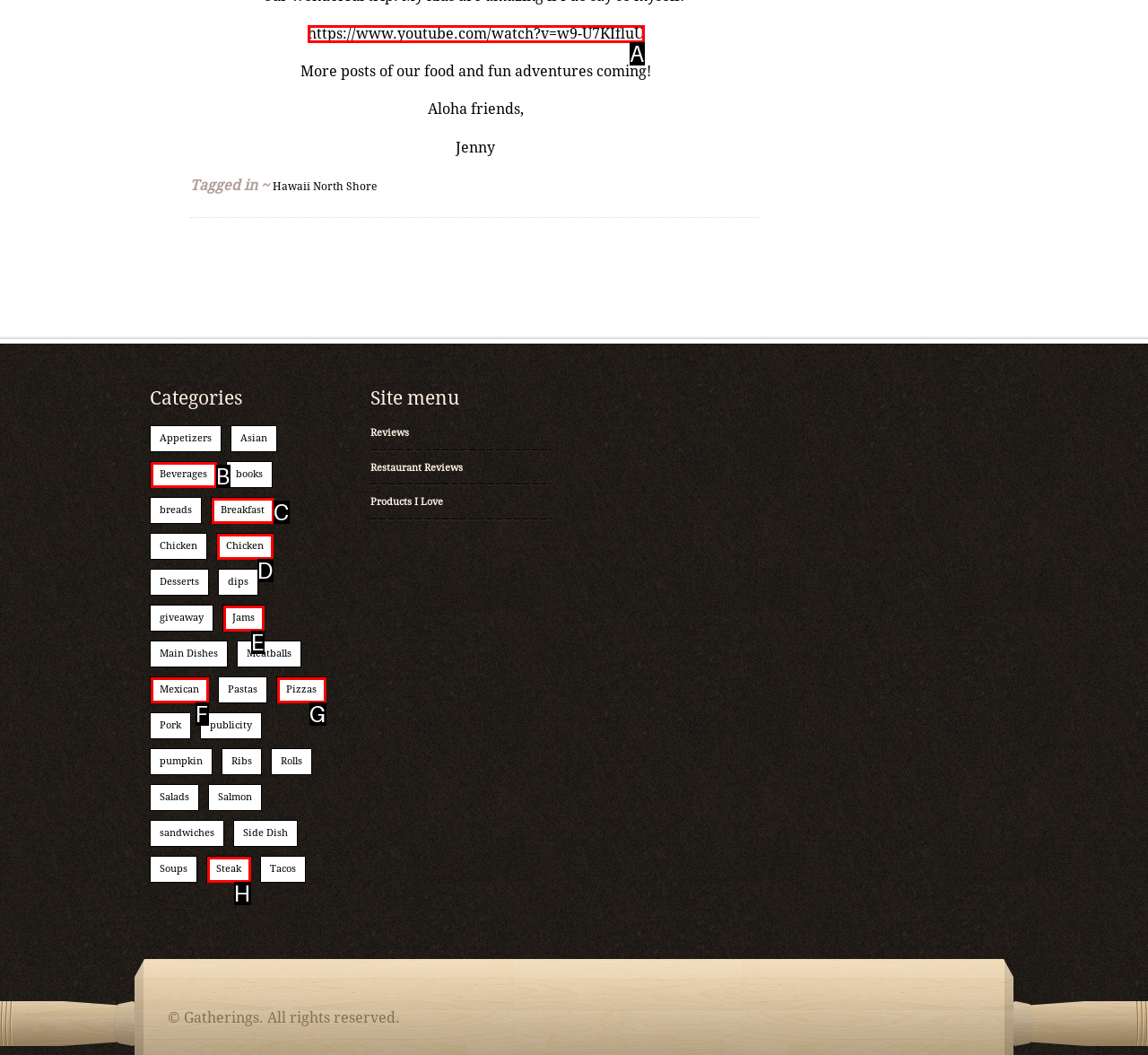Tell me which one HTML element I should click to complete the following task: Click on the link to watch a YouTube video
Answer with the option's letter from the given choices directly.

A